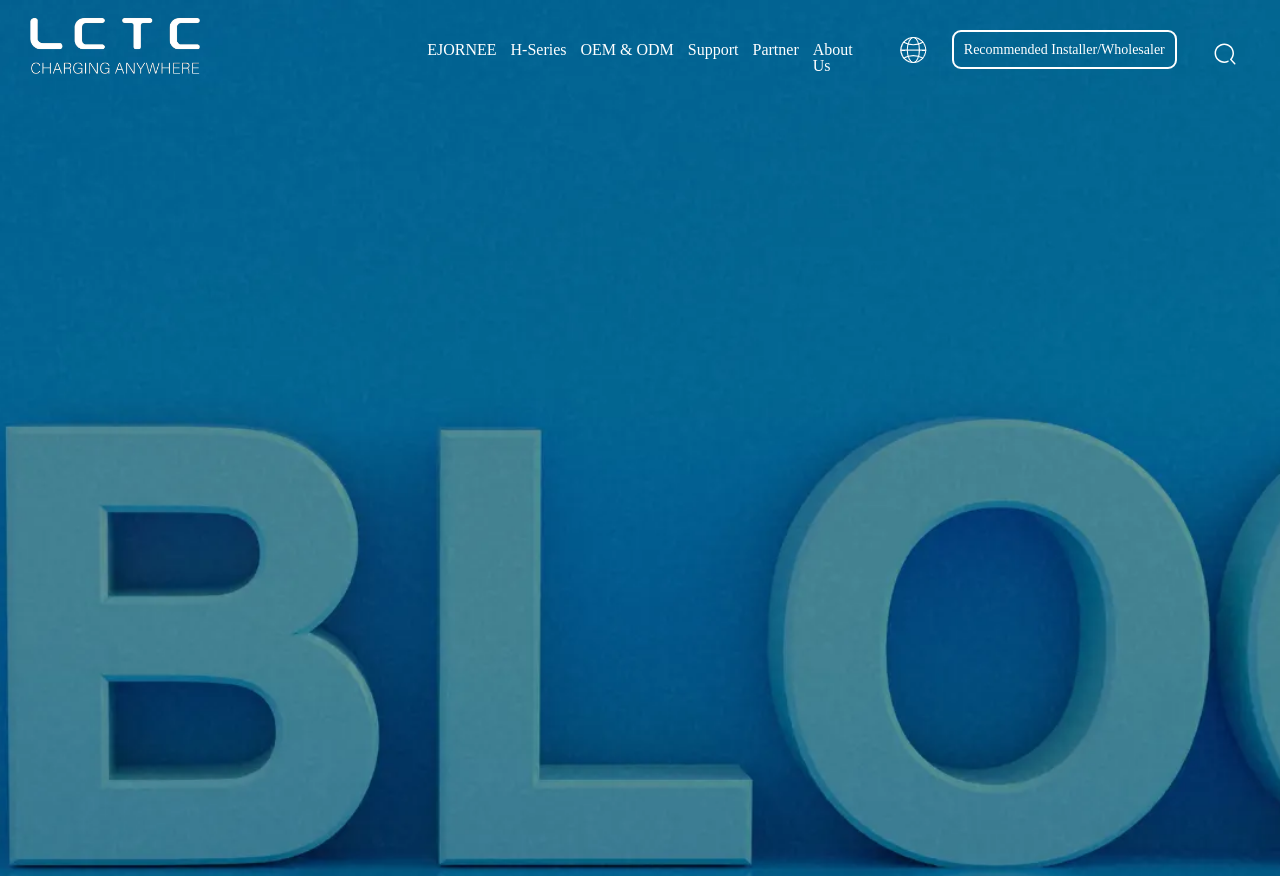Based on the element description, predict the bounding box coordinates (top-left x, top-left y, bottom-right x, bottom-right y) for the UI element in the screenshot: OEM & ODM

[0.454, 0.0, 0.526, 0.114]